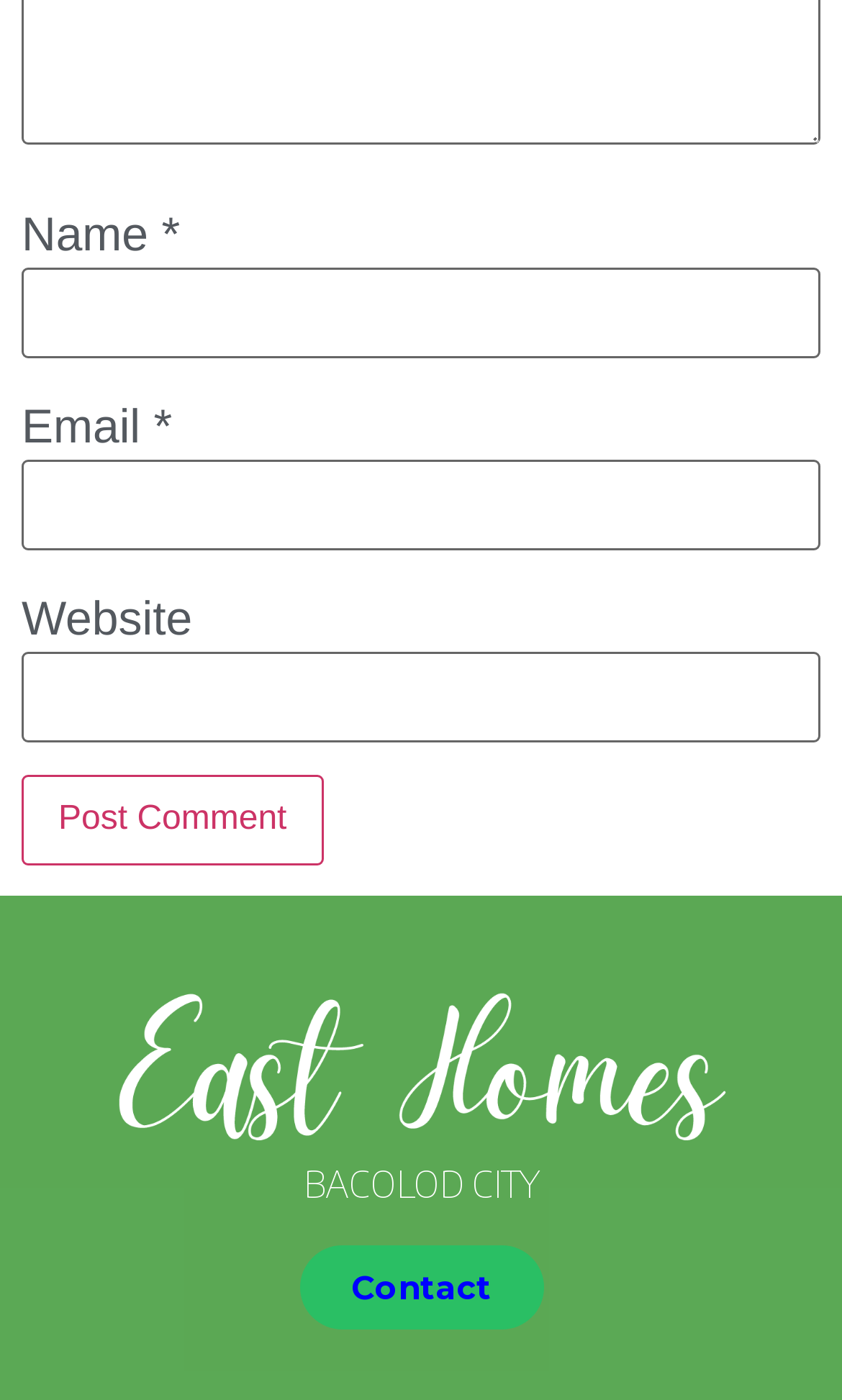How many links are there in the webpage?
Look at the screenshot and give a one-word or phrase answer.

Three